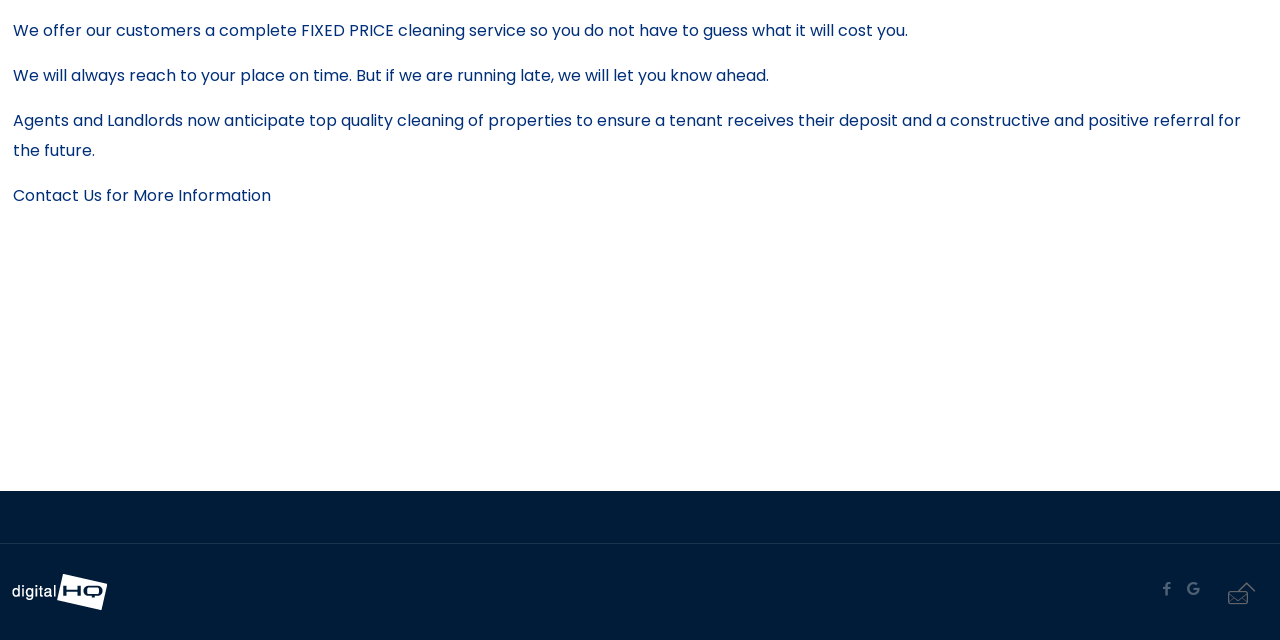Using the provided element description "Let me choose", determine the bounding box coordinates of the UI element.

None